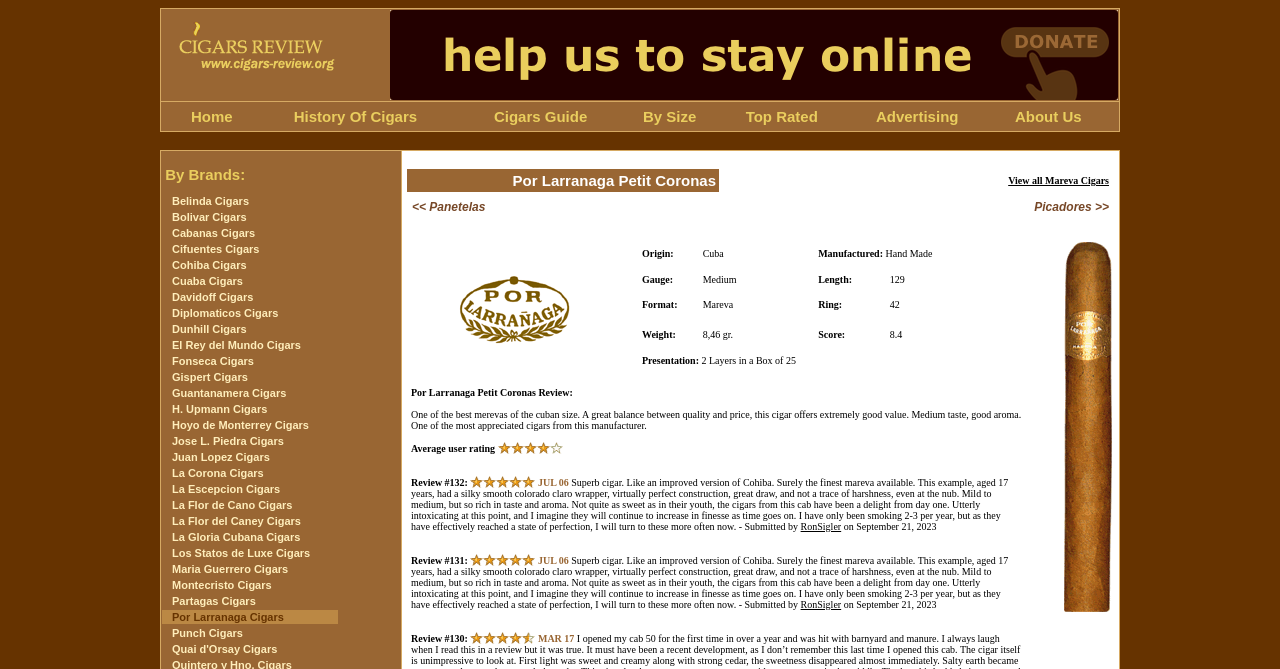Please determine the bounding box coordinates of the element's region to click in order to carry out the following instruction: "Read about the History of Cigars". The coordinates should be four float numbers between 0 and 1, i.e., [left, top, right, bottom].

[0.197, 0.157, 0.359, 0.191]